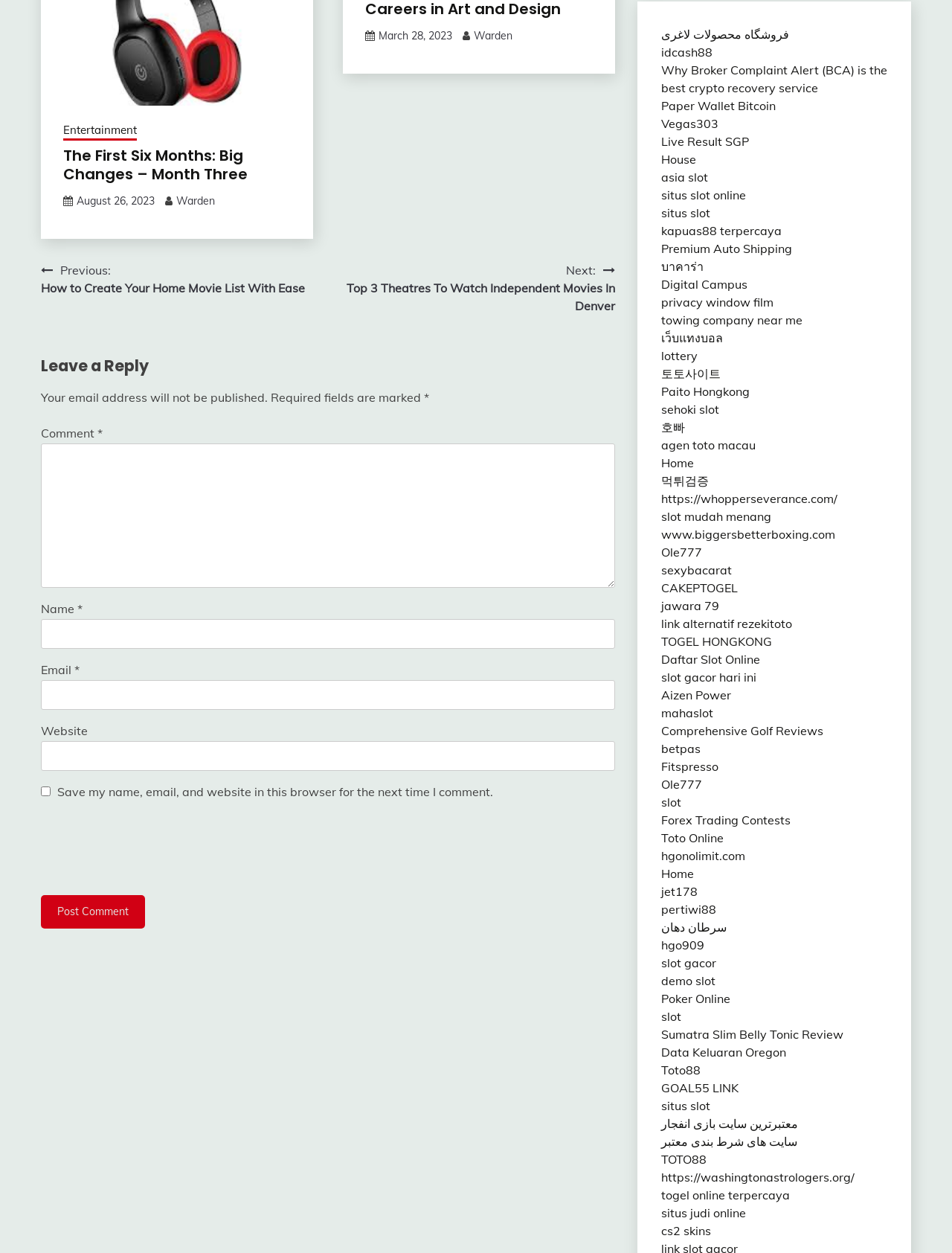Respond to the question below with a concise word or phrase:
What is the title of the current post?

The First Six Months: Big Changes – Month Three